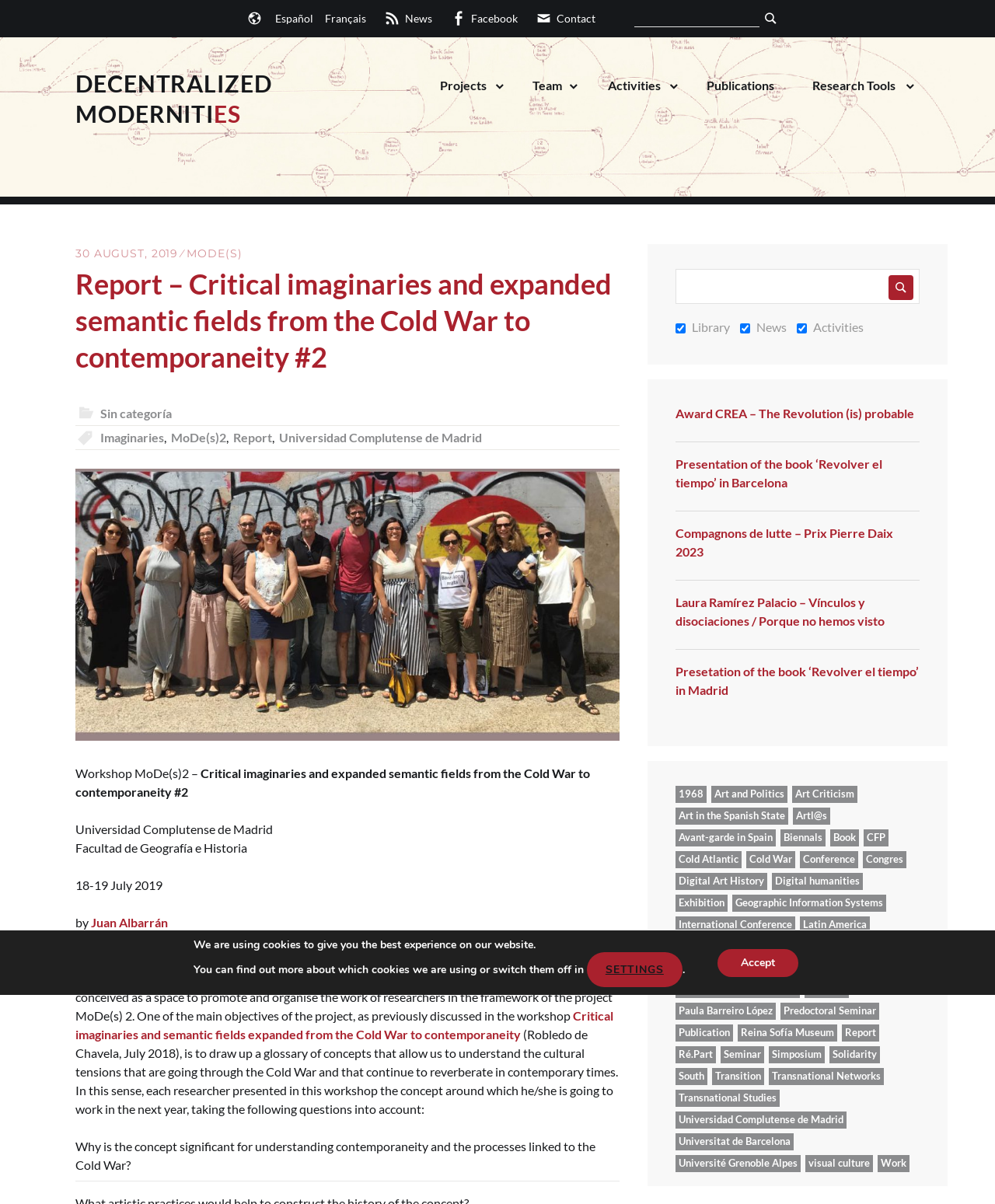How many links are there in the header section?
Analyze the screenshot and provide a detailed answer to the question.

The header section contains links to 'Español', 'Français', 'News', 'Facebook', and 'Contact', which makes a total of 5 links.